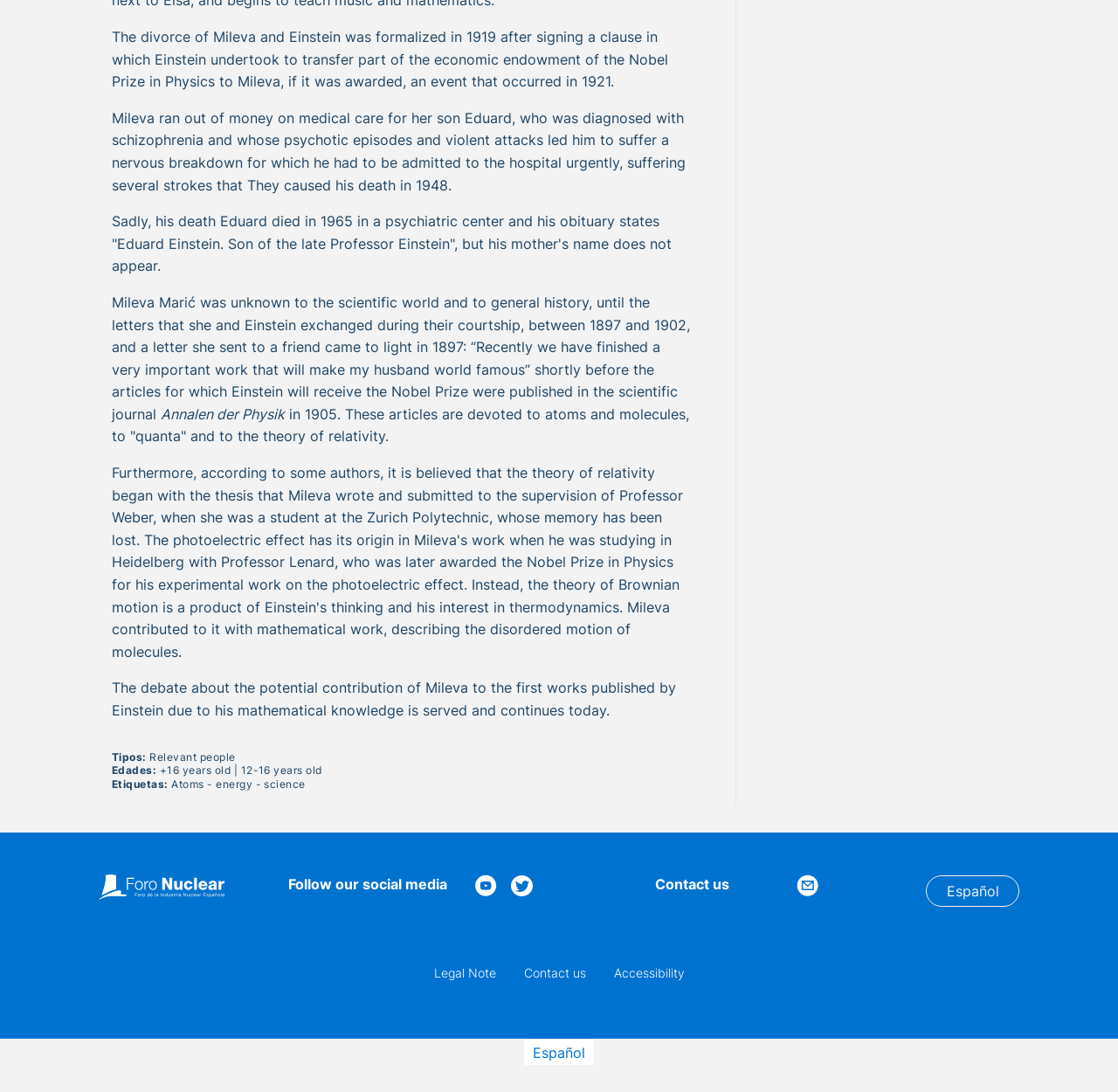What is the name of Mileva and Einstein's son who died in 1948?
Look at the image and answer the question using a single word or phrase.

Eduard